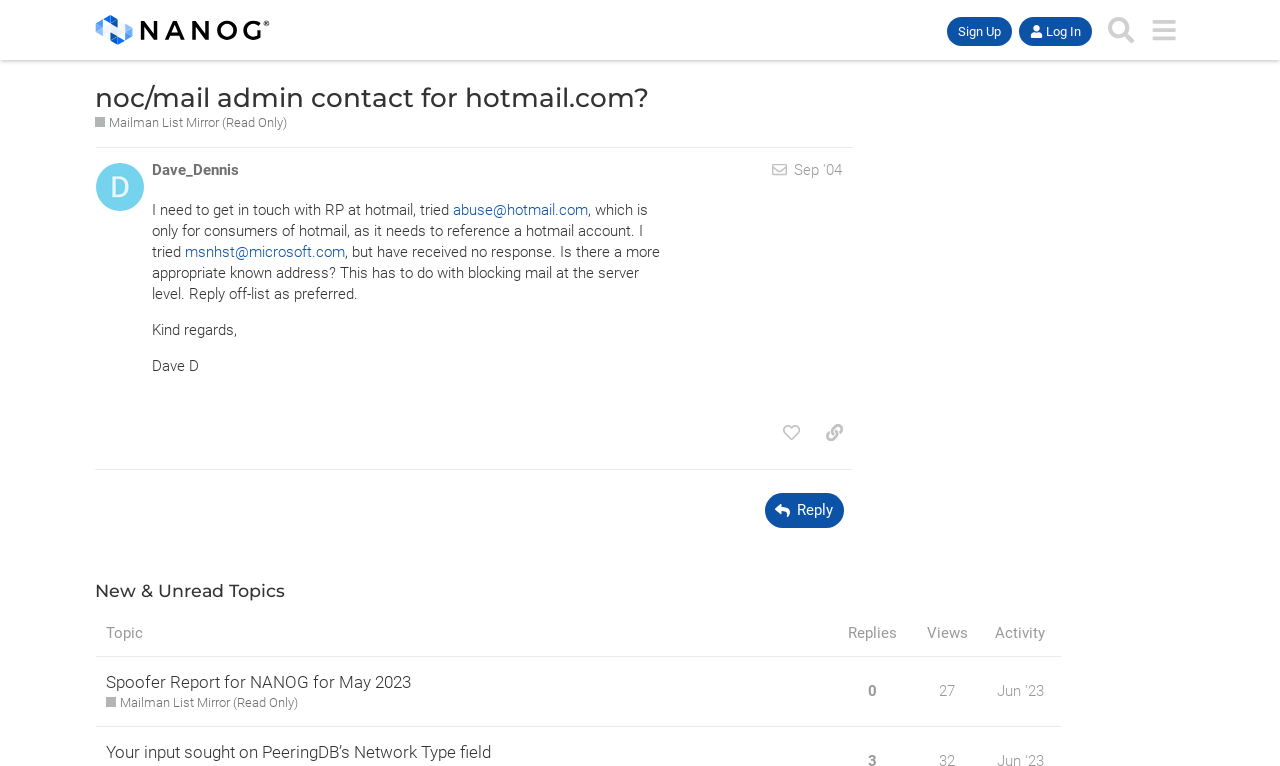Provide a brief response to the question using a single word or phrase: 
What is the name of the mailing list?

NANOG